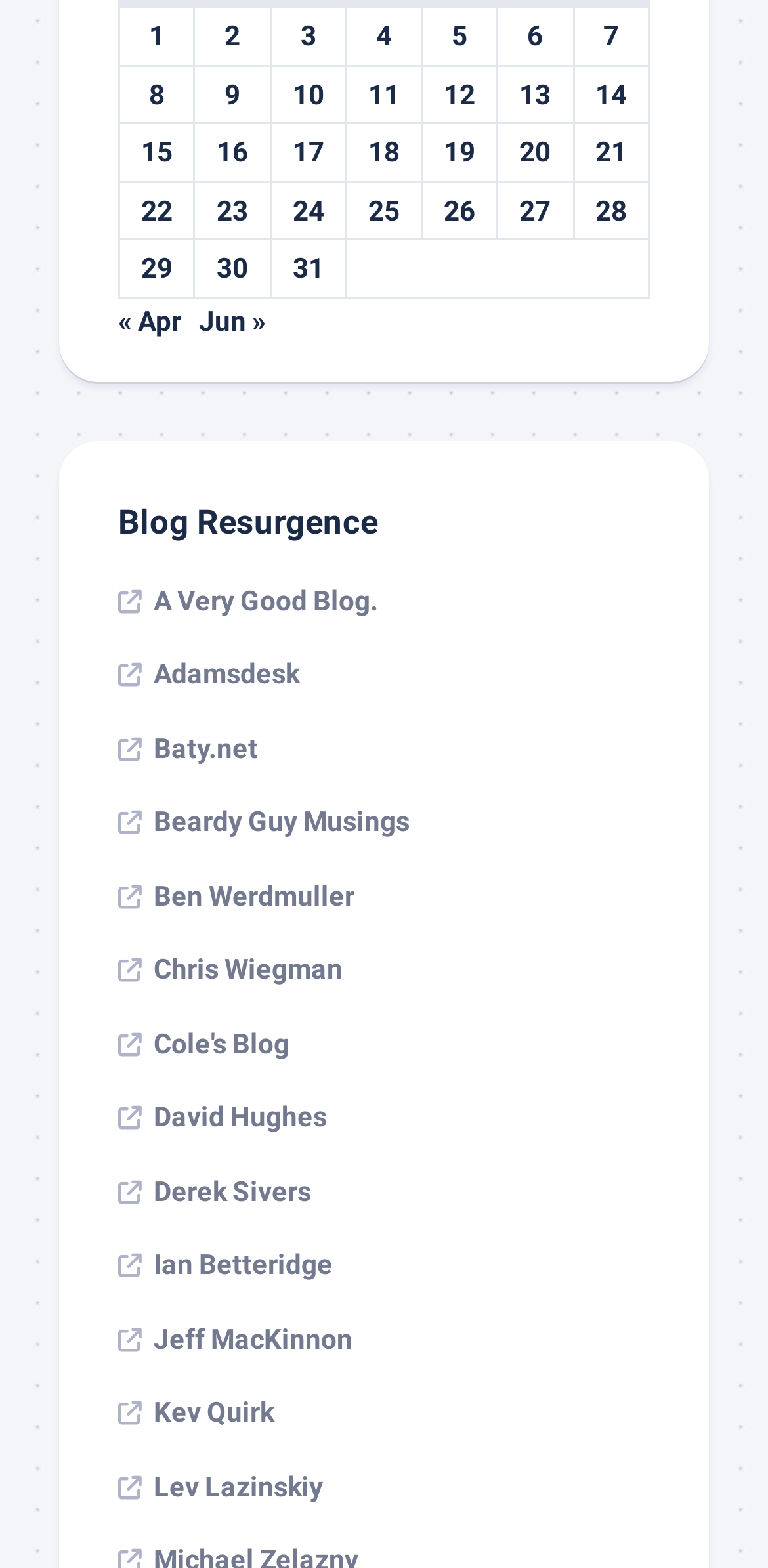Provide a short answer to the following question with just one word or phrase: What is the date range of the posts listed?

May 1-31, 2022